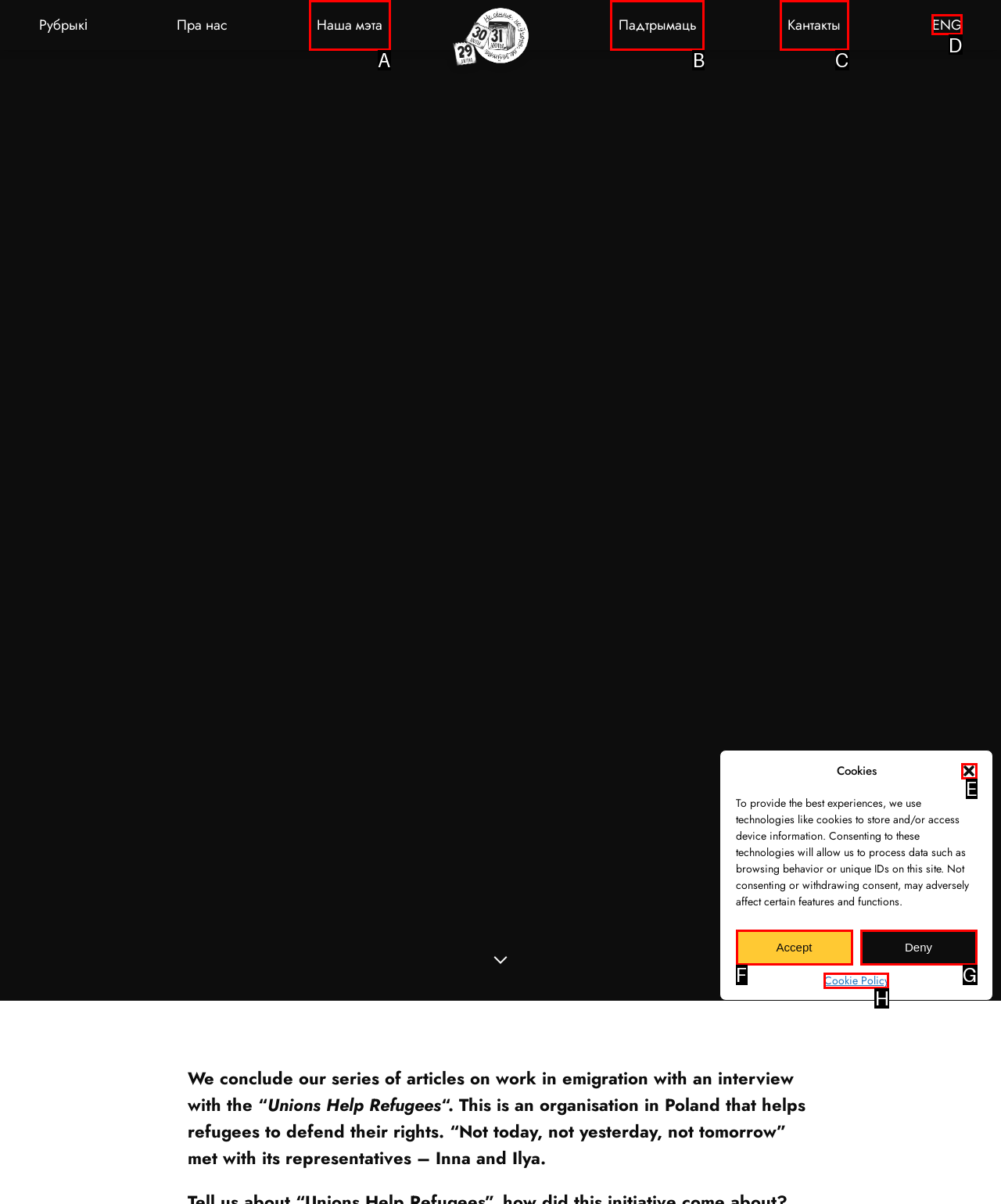Select the appropriate HTML element to click for the following task: Switch to English version
Answer with the letter of the selected option from the given choices directly.

D